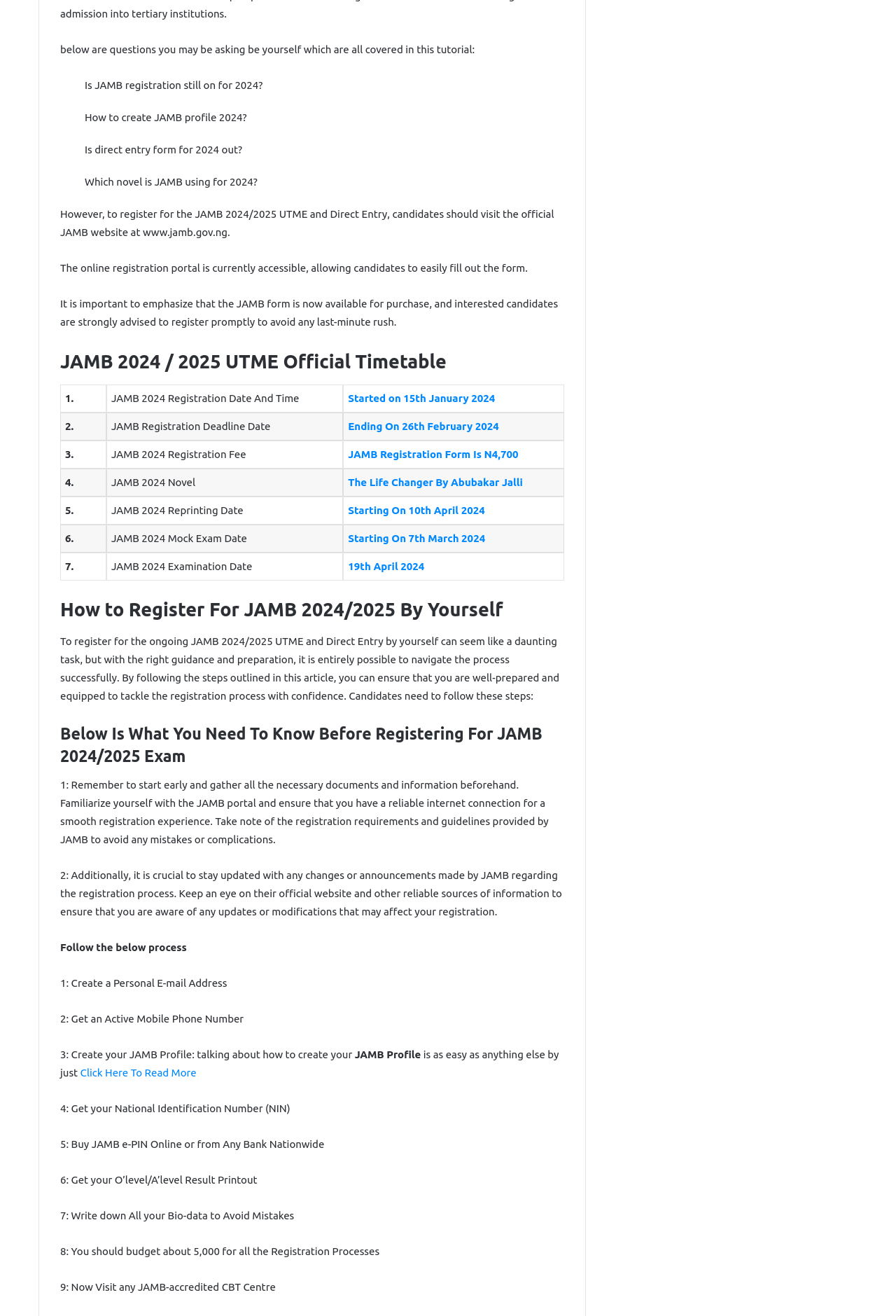Please find the bounding box for the UI element described by: "Green Protein Smoothie Recipe".

None